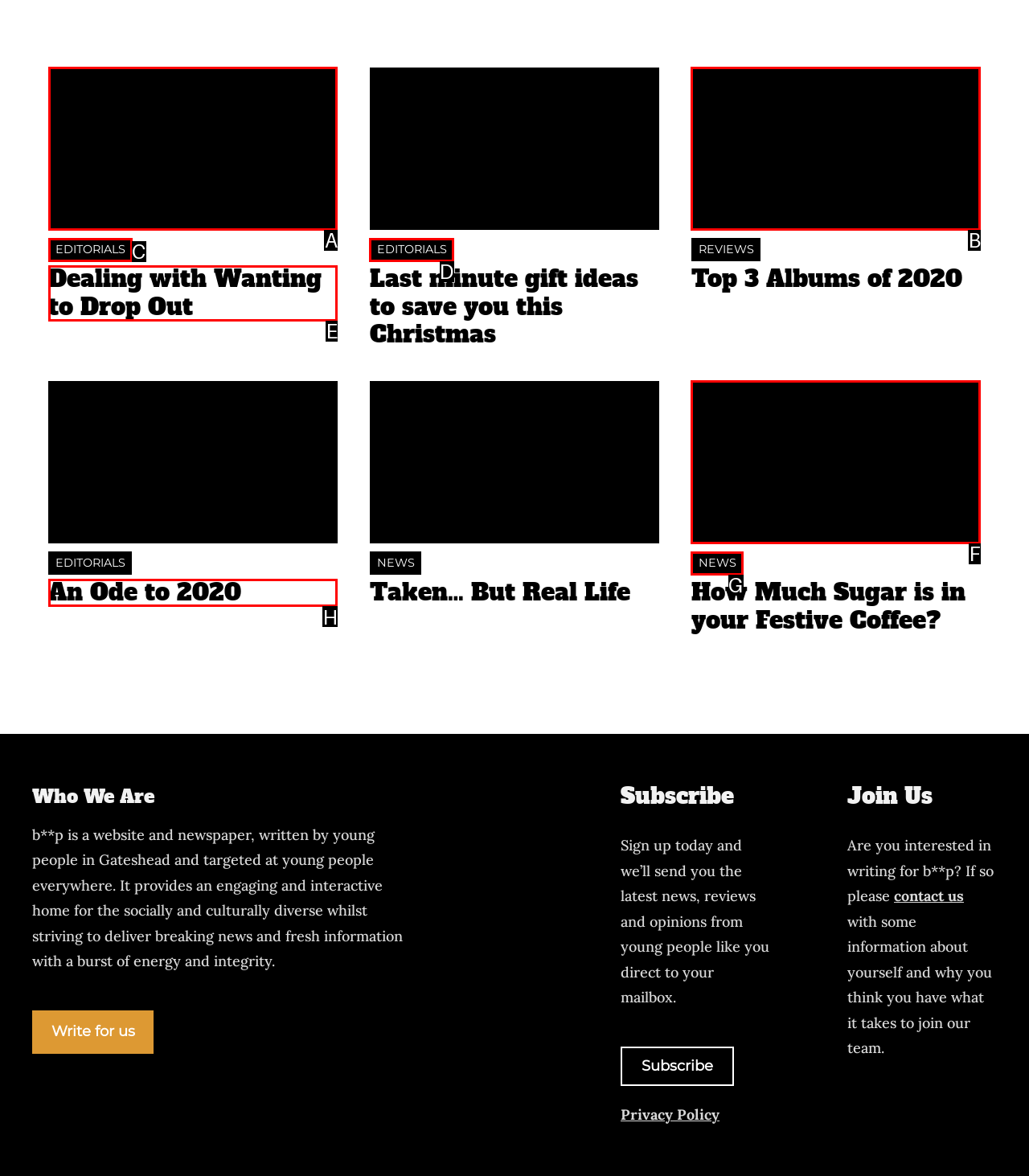Tell me the letter of the correct UI element to click for this instruction: Read the article 'Dealing with Wanting to Drop Out'. Answer with the letter only.

E